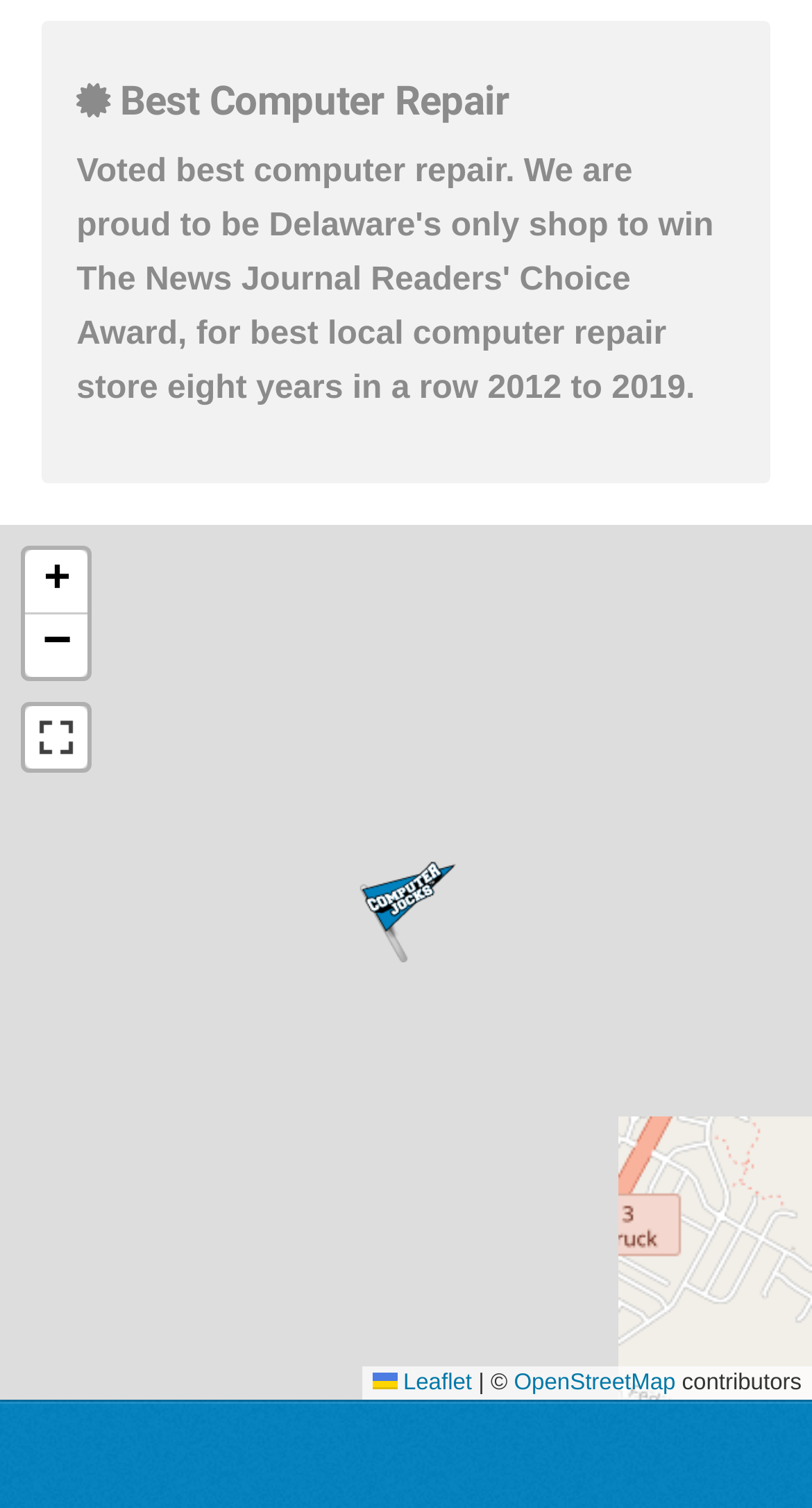What is the name of the map service used on this webpage?
Using the information from the image, answer the question thoroughly.

The name of the map service used on this webpage is Leaflet, which is indicated by the link 'Leaflet' at the bottom of the map.